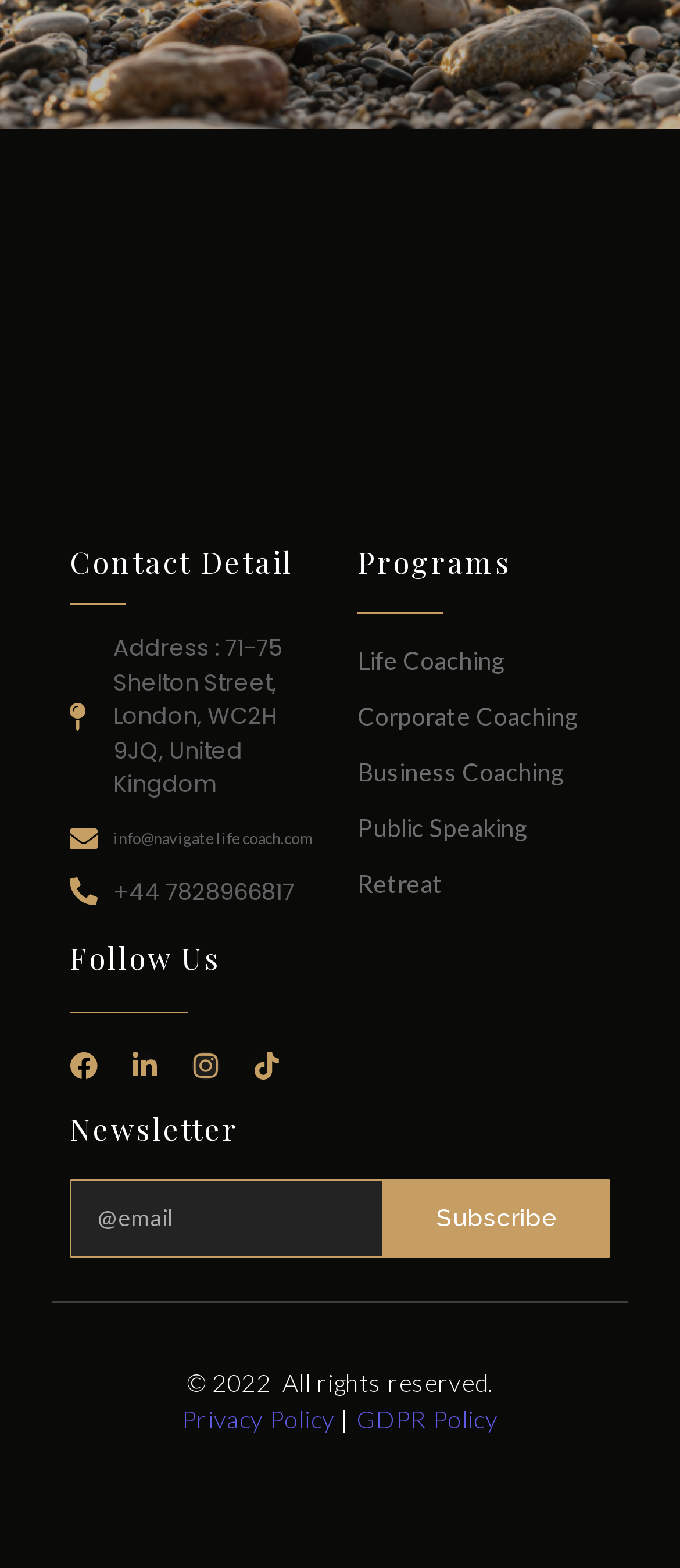Given the element description, predict the bounding box coordinates in the format (top-left x, top-left y, bottom-right x, bottom-right y). Make sure all values are between 0 and 1. Here is the element description: Subscribe to our newsletter

None